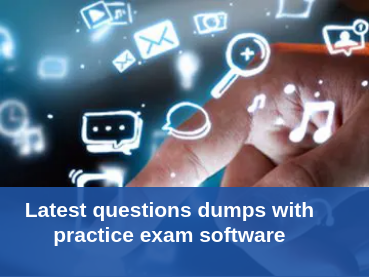Give a concise answer using only one word or phrase for this question:
What type of environment is depicted in the image?

contemporary learning